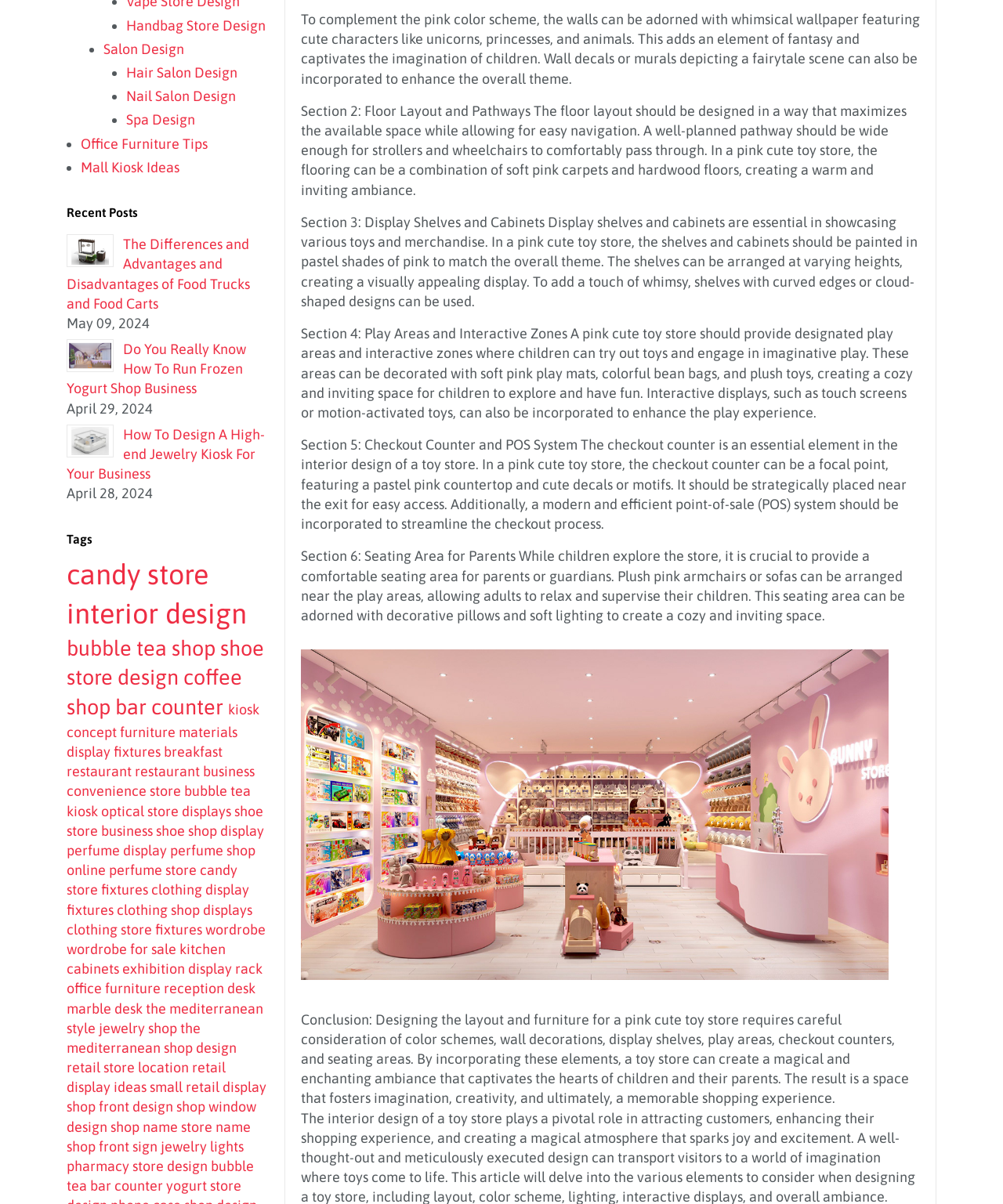What type of flooring is recommended for the toy store?
Please provide a full and detailed response to the question.

The flooring of the toy store should be a combination of soft pink carpets and hardwood floors, which will create a warm and inviting ambiance and allow for easy navigation.